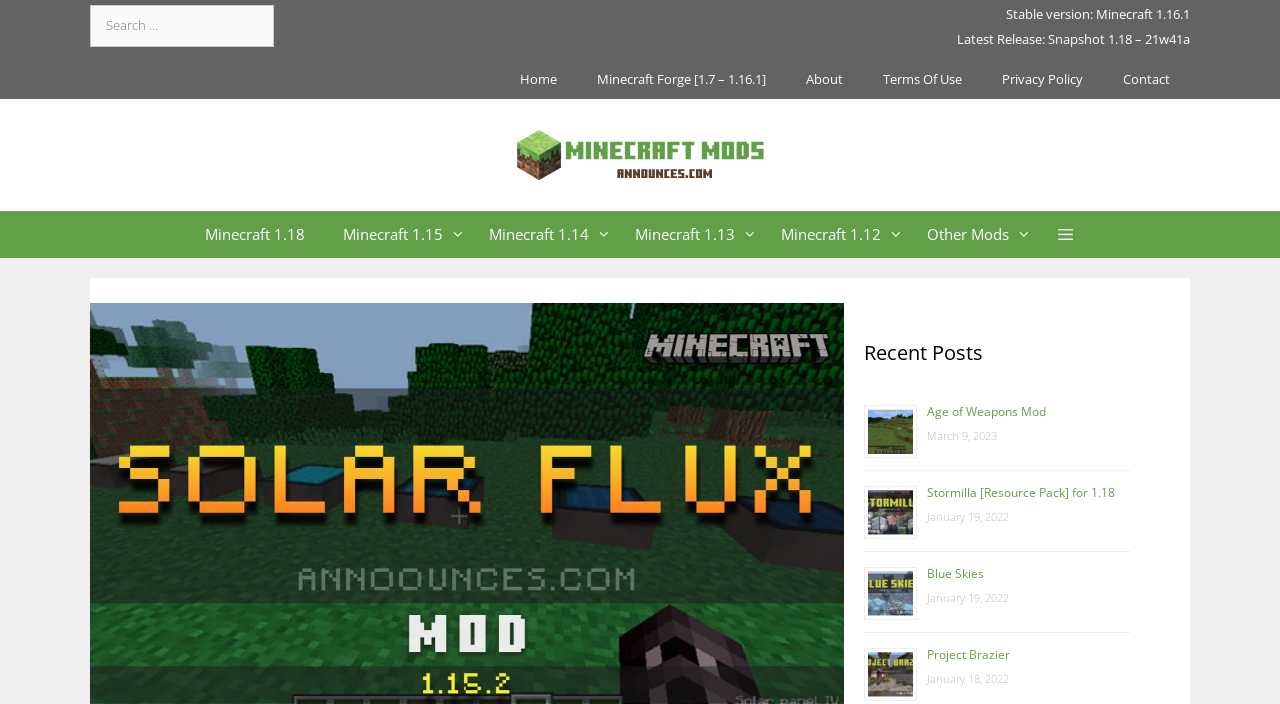Based on the image, please respond to the question with as much detail as possible:
What is the purpose of the search box?

I inferred the purpose of the search box by looking at its label, which says 'Search for:', and its proximity to the 'Minecraft Mods' link, suggesting that it is used to search for mods.